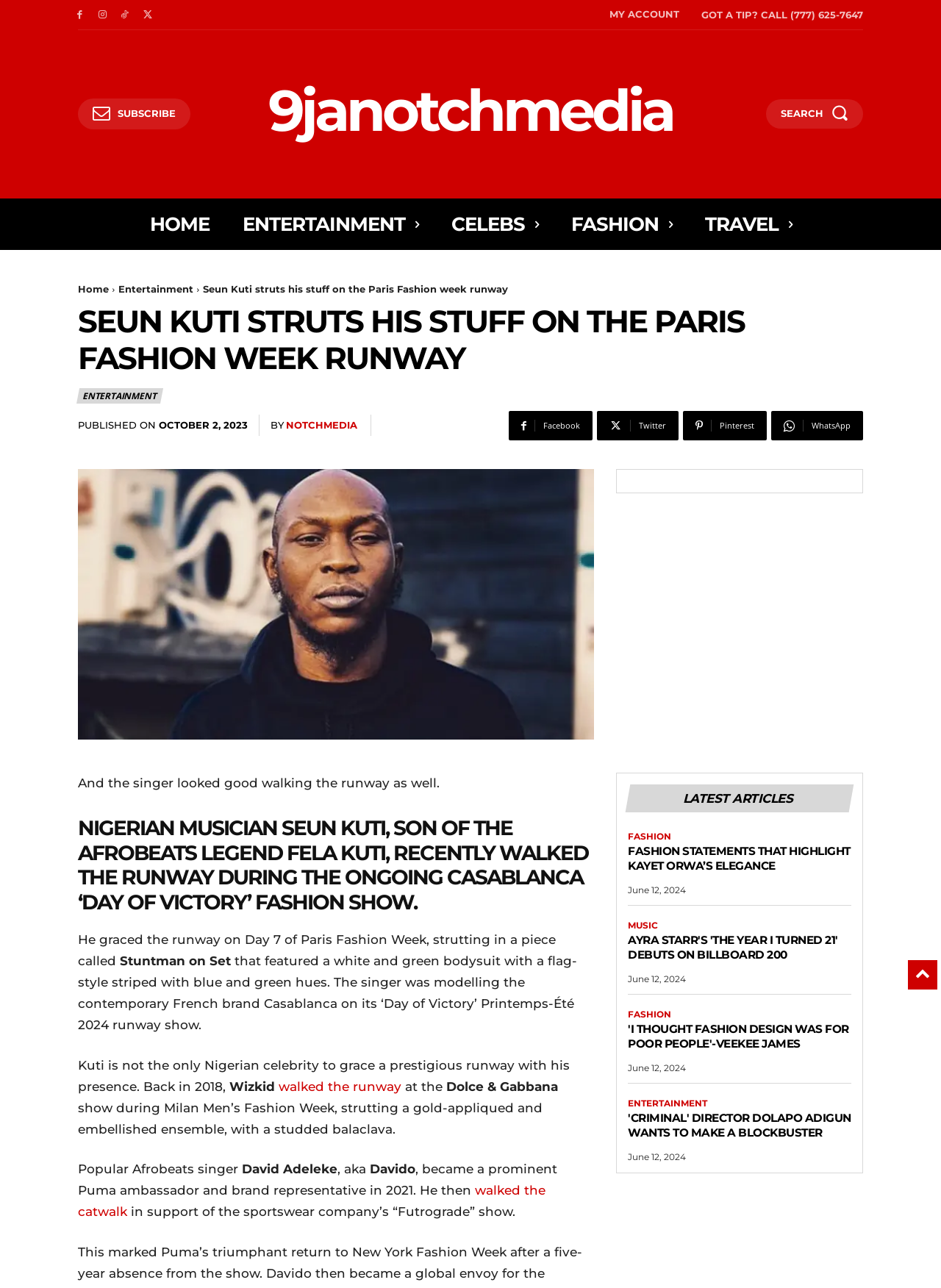Using the provided element description "Entertainment", determine the bounding box coordinates of the UI element.

[0.126, 0.22, 0.205, 0.229]